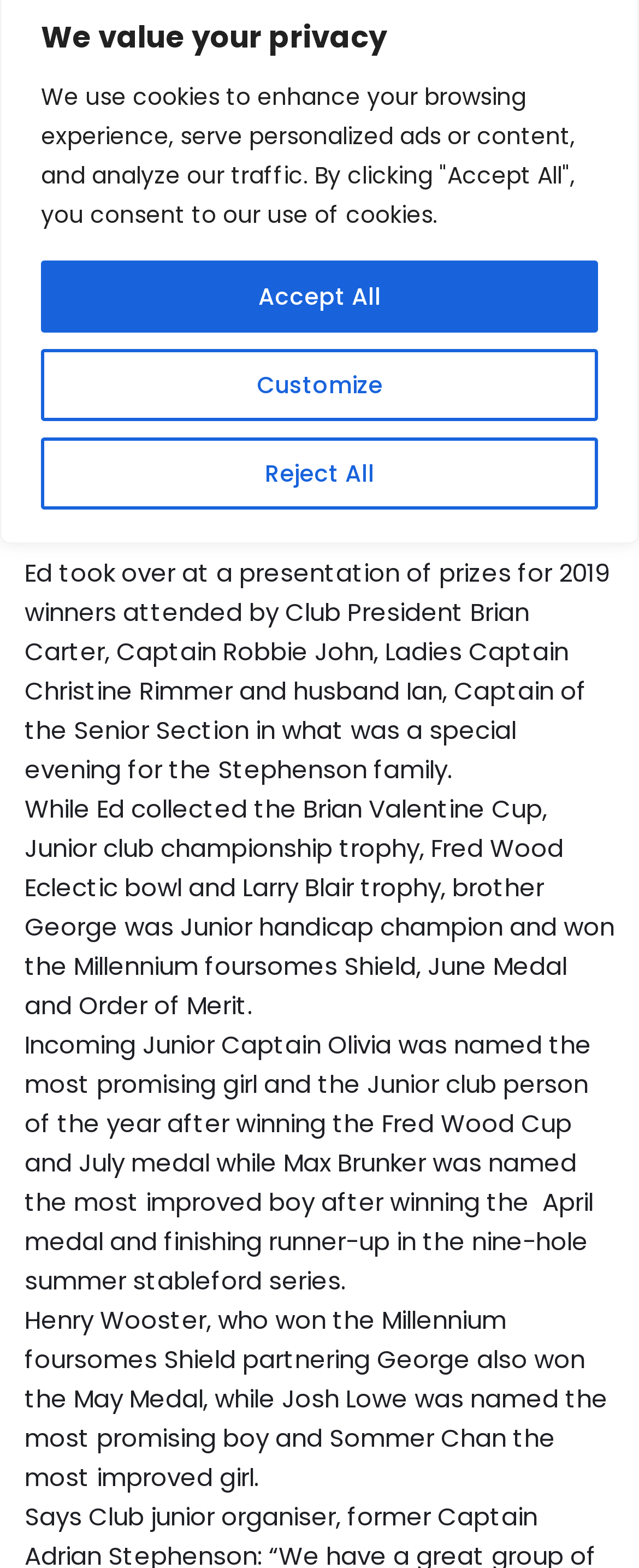Locate the bounding box coordinates for the element described below: "News". The coordinates must be four float values between 0 and 1, formatted as [left, top, right, bottom].

[0.251, 0.044, 0.346, 0.063]